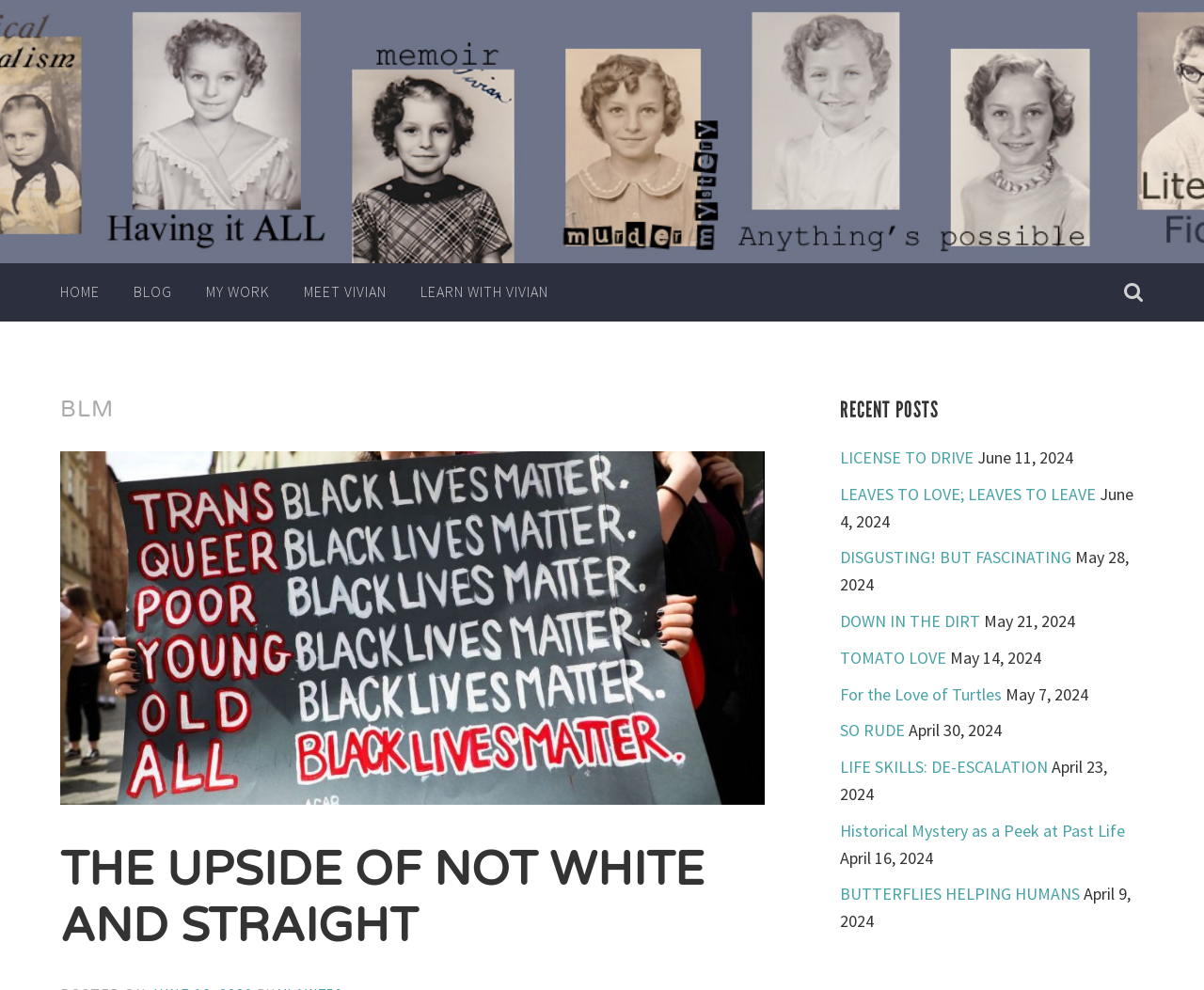Locate the bounding box coordinates of the clickable area needed to fulfill the instruction: "go to HOME page".

[0.05, 0.266, 0.083, 0.324]